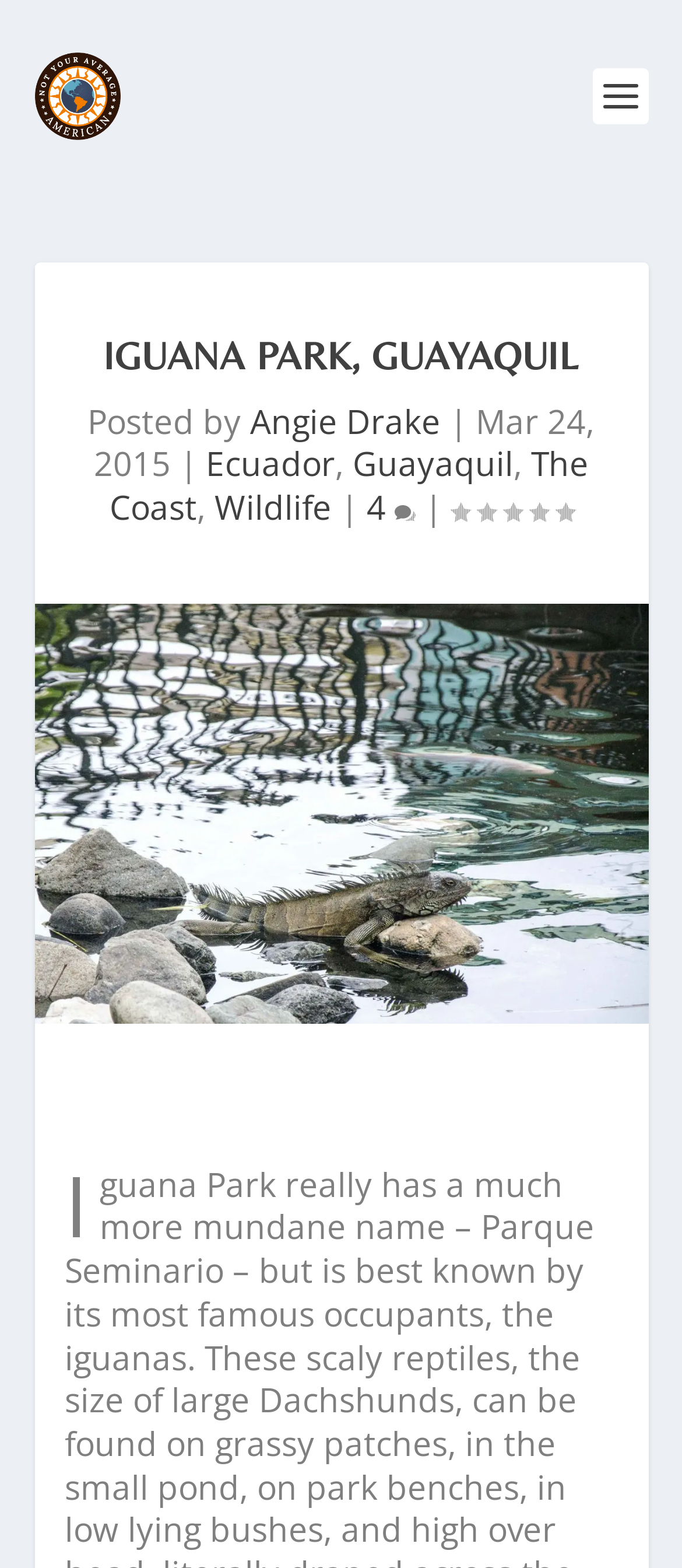Given the element description: "alt="Not Your Average American"", predict the bounding box coordinates of this UI element. The coordinates must be four float numbers between 0 and 1, given as [left, top, right, bottom].

[0.05, 0.033, 0.178, 0.089]